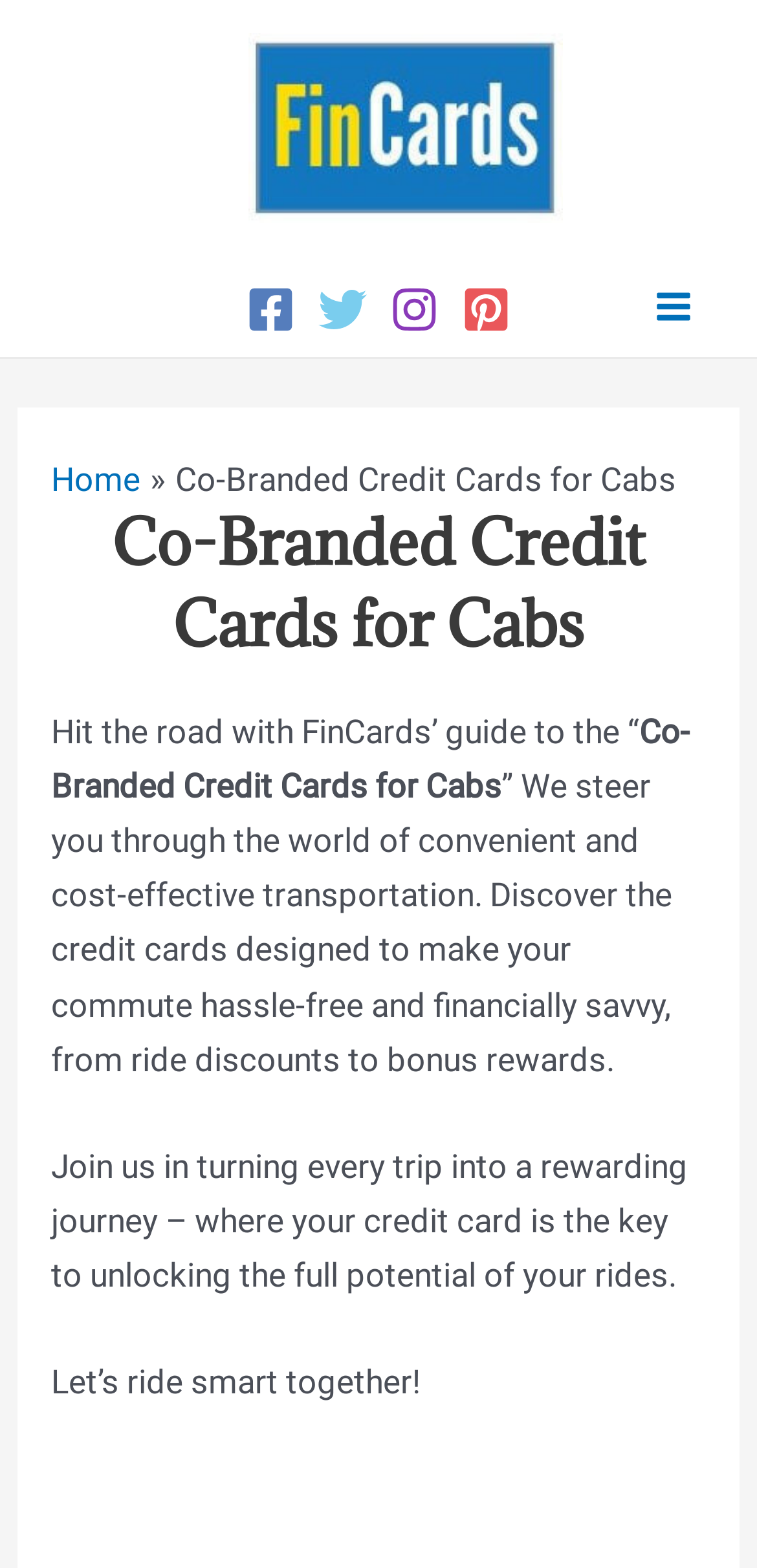Extract the bounding box coordinates of the UI element described: "Main Menu". Provide the coordinates in the format [left, top, right, bottom] with values ranging from 0 to 1.

[0.832, 0.167, 0.949, 0.224]